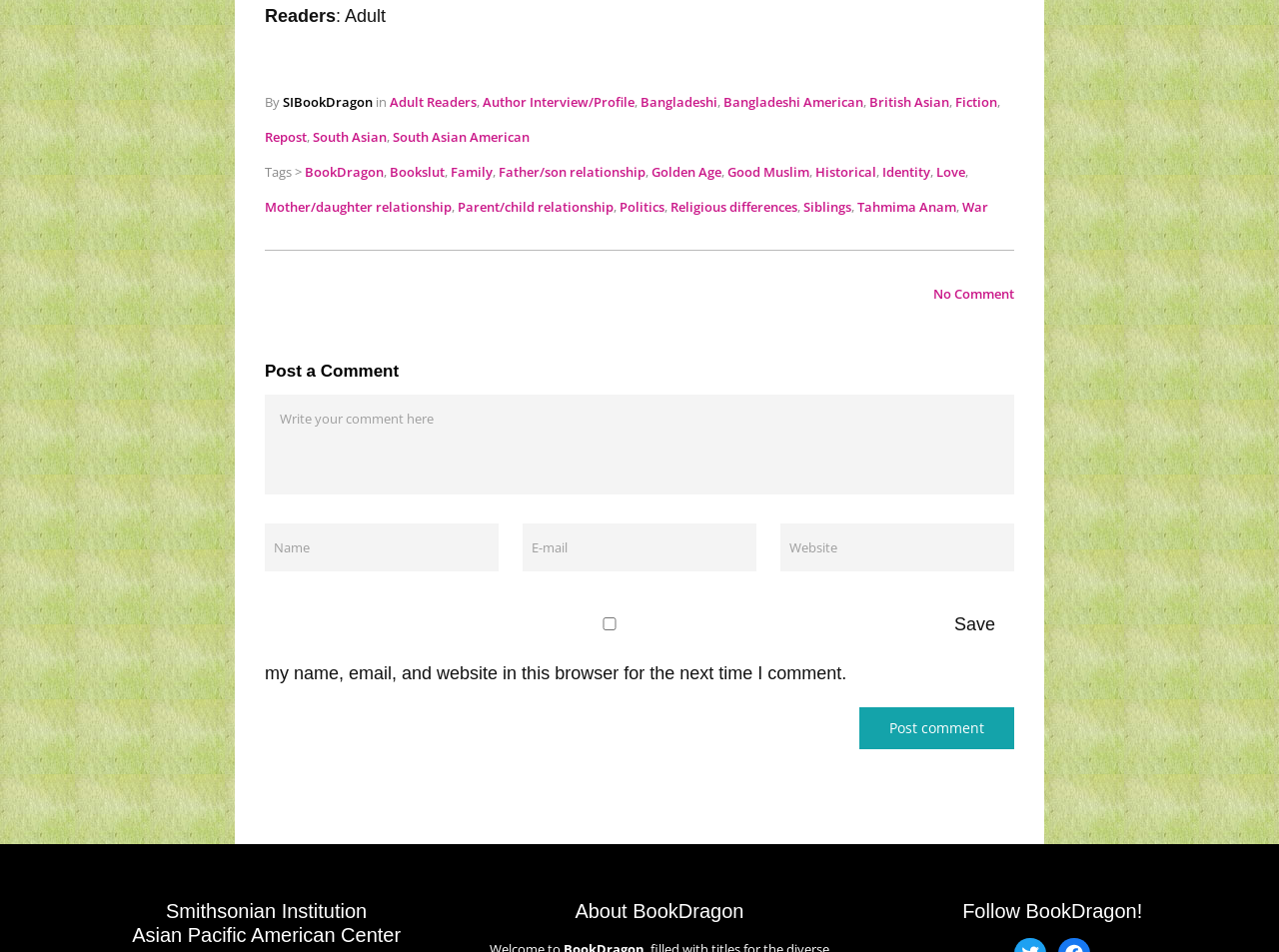What is the name of the institution mentioned?
Based on the screenshot, give a detailed explanation to answer the question.

The name of the institution mentioned can be found by looking at the heading 'Smithsonian Institution Asian Pacific American Center' on the webpage, indicating that the institution is the Smithsonian Institution.